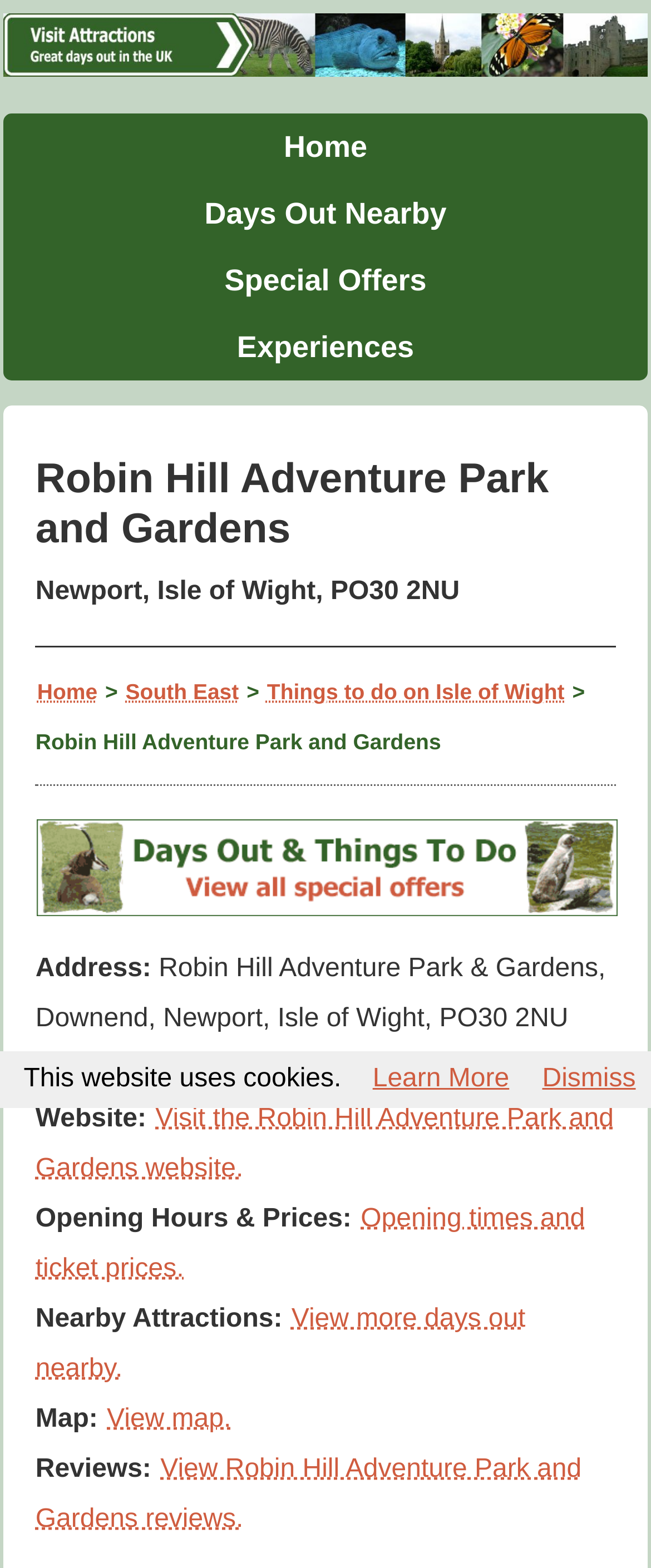Pinpoint the bounding box coordinates of the area that must be clicked to complete this instruction: "Learn more about cookies".

[0.57, 0.679, 0.785, 0.697]